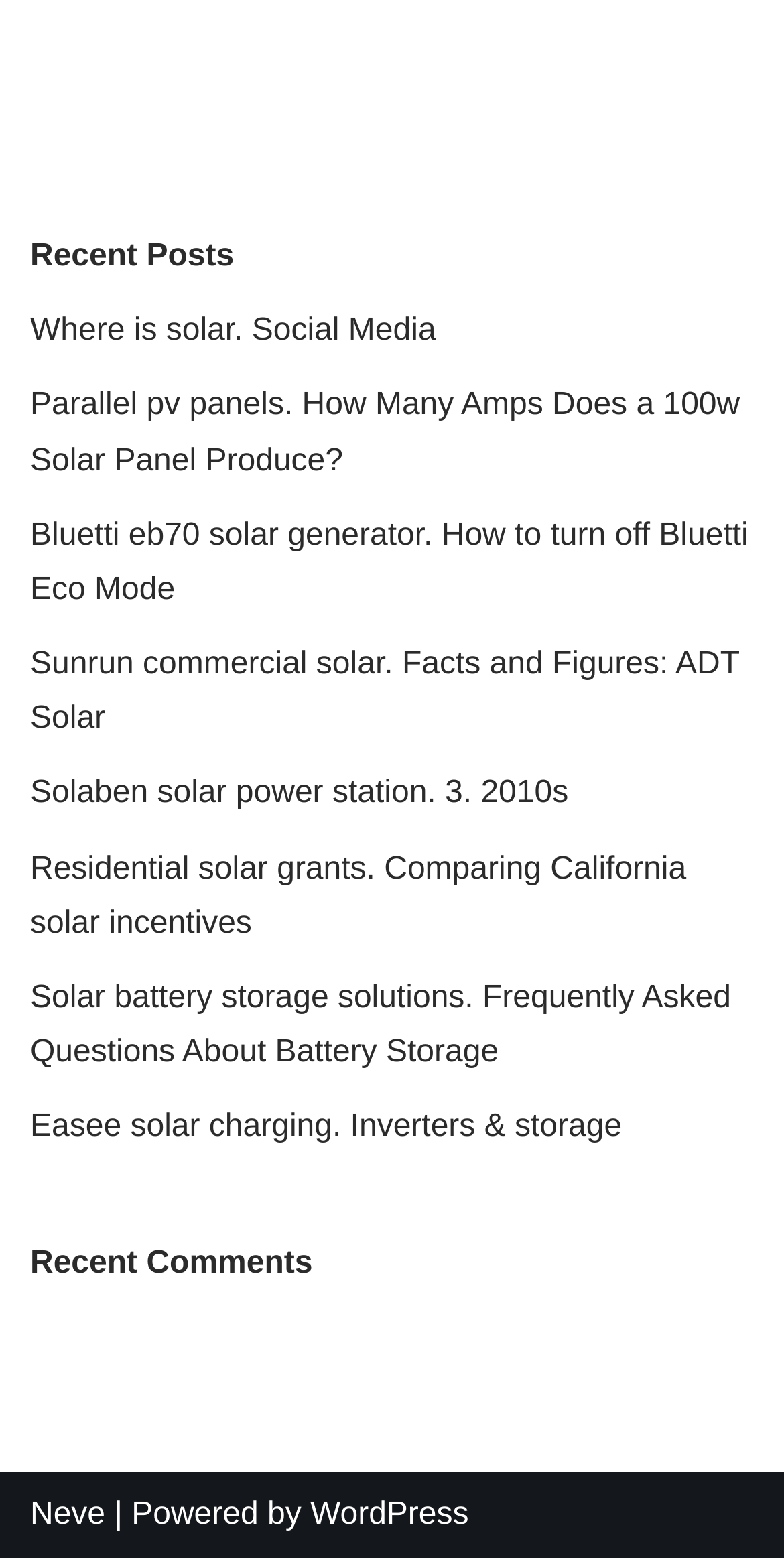How many links are there in the Recent Posts section?
Using the image as a reference, answer with just one word or a short phrase.

7